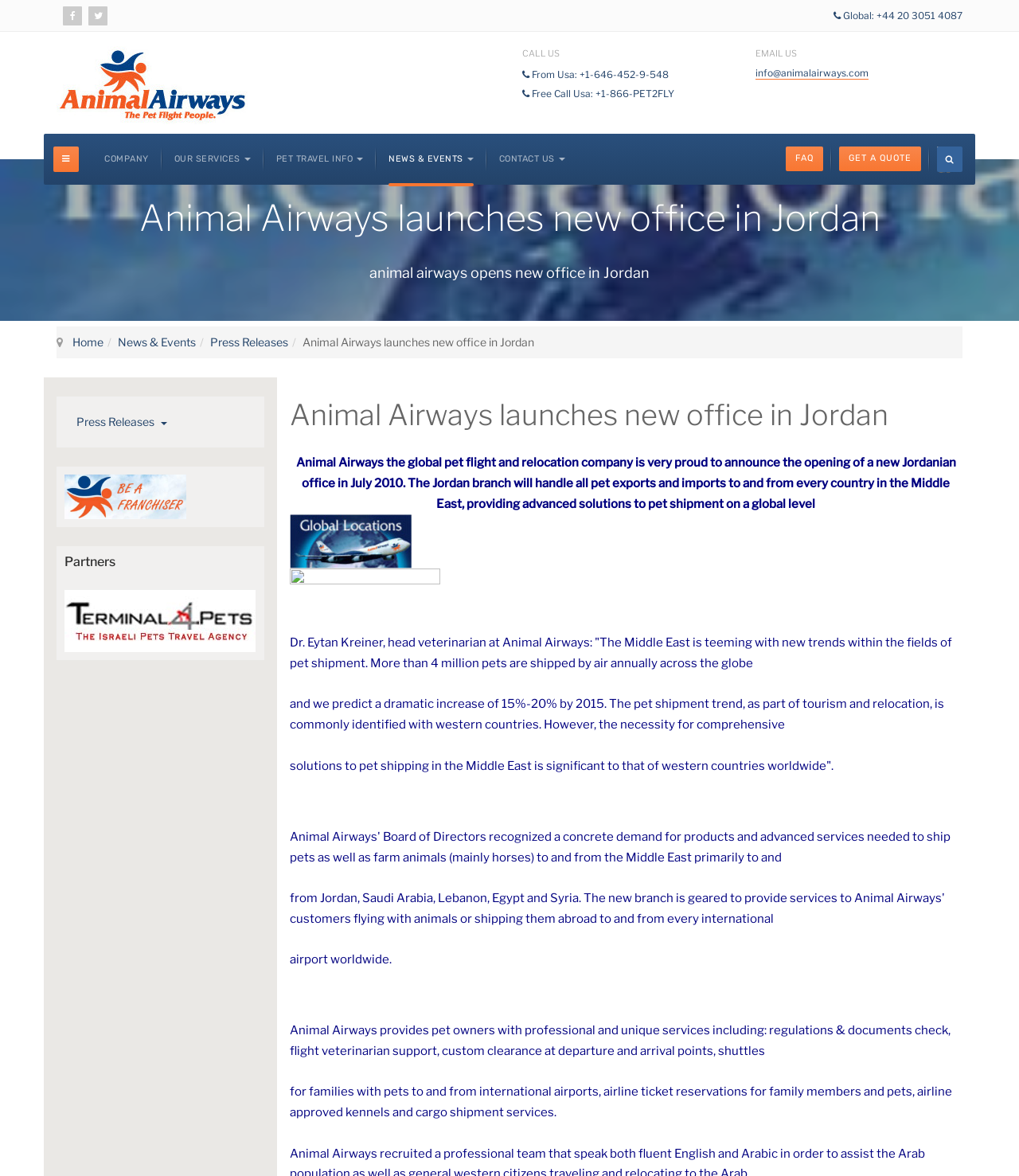Indicate the bounding box coordinates of the clickable region to achieve the following instruction: "Read the news and events."

[0.381, 0.114, 0.464, 0.157]